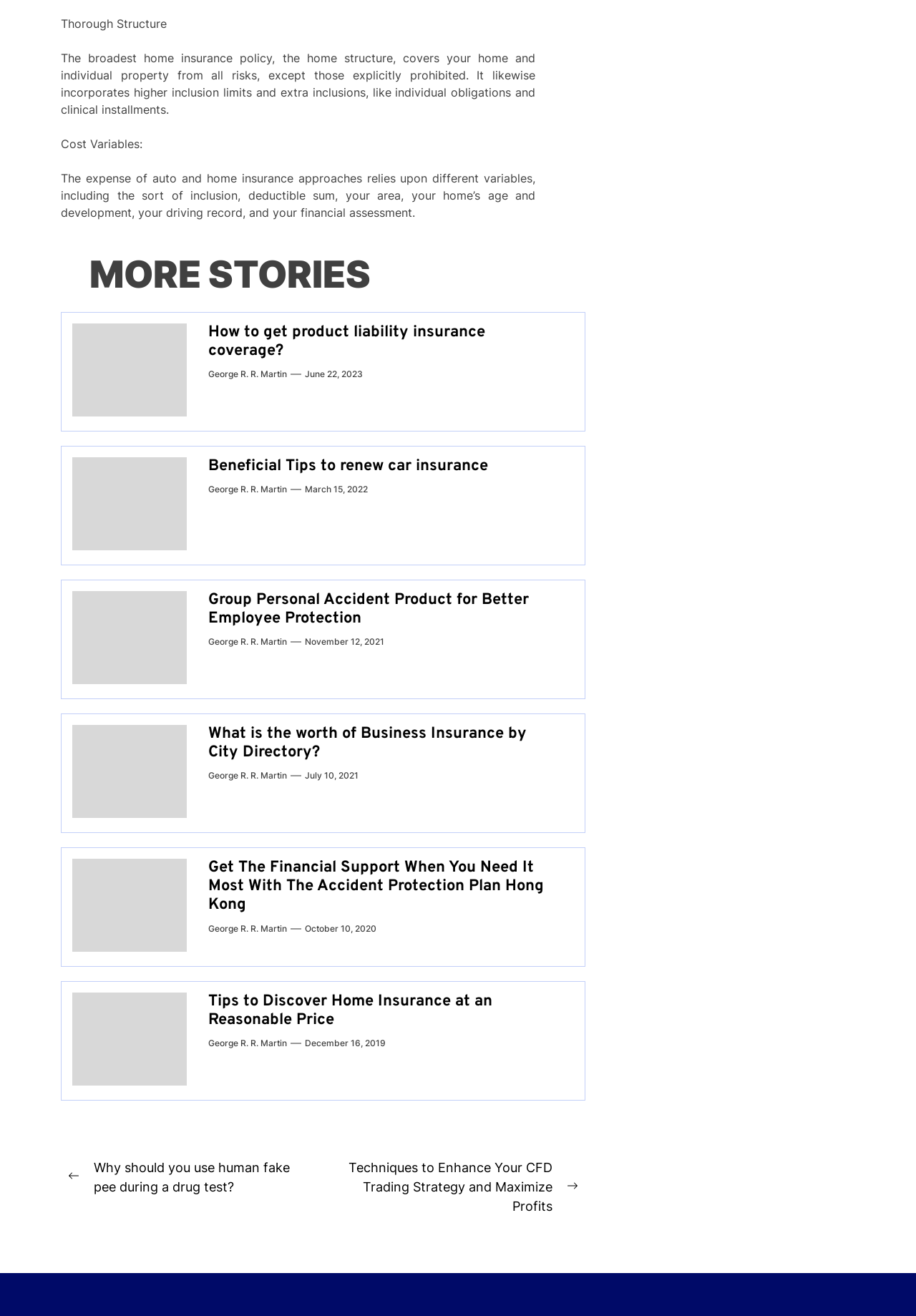Bounding box coordinates are specified in the format (top-left x, top-left y, bottom-right x, bottom-right y). All values are floating point numbers bounded between 0 and 1. Please provide the bounding box coordinate of the region this sentence describes: George R. R. Martin

[0.227, 0.585, 0.313, 0.595]